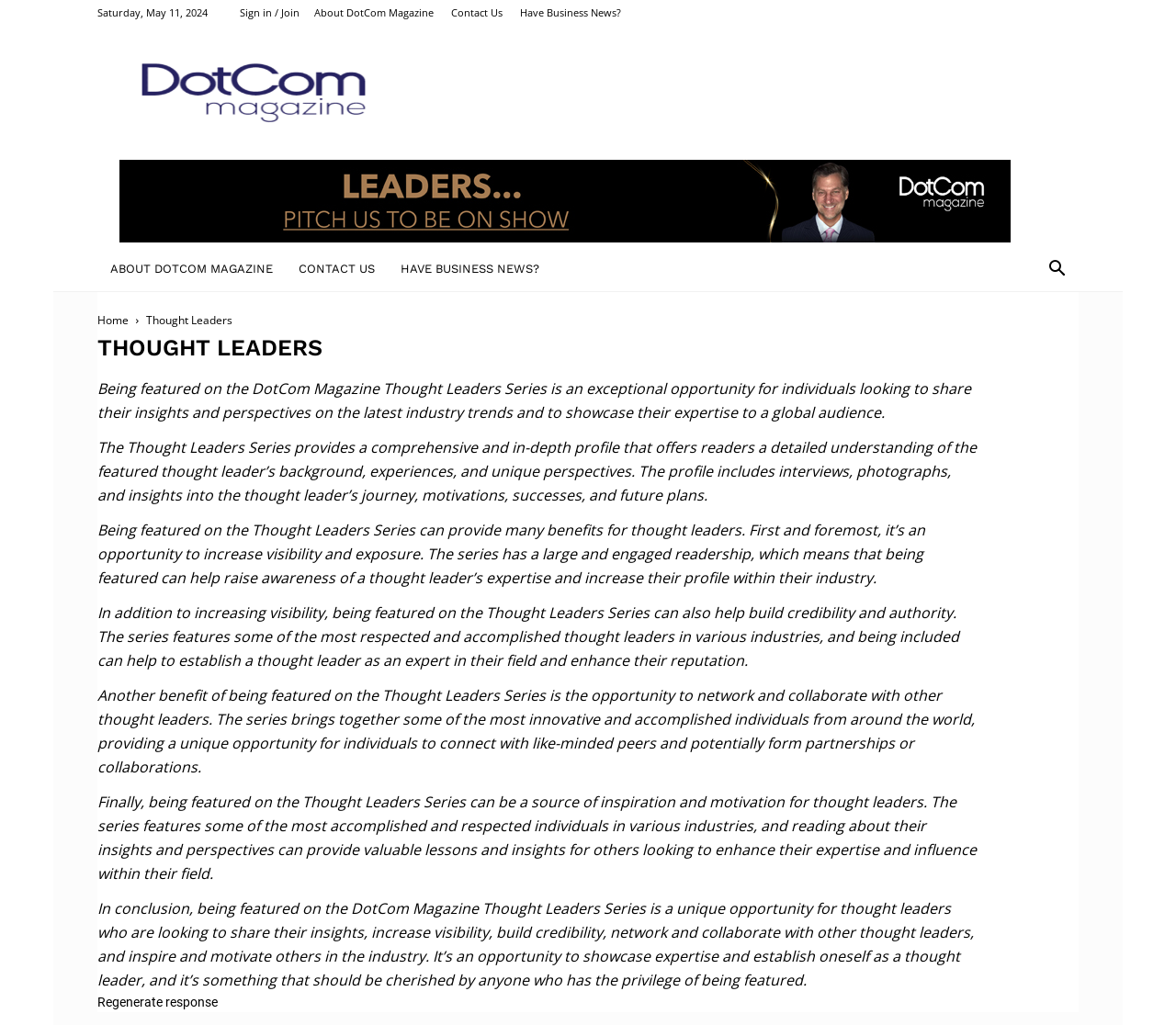Given the description About DotCom Magazine, predict the bounding box coordinates of the UI element. Ensure the coordinates are in the format (top-left x, top-left y, bottom-right x, bottom-right y) and all values are between 0 and 1.

[0.267, 0.005, 0.369, 0.019]